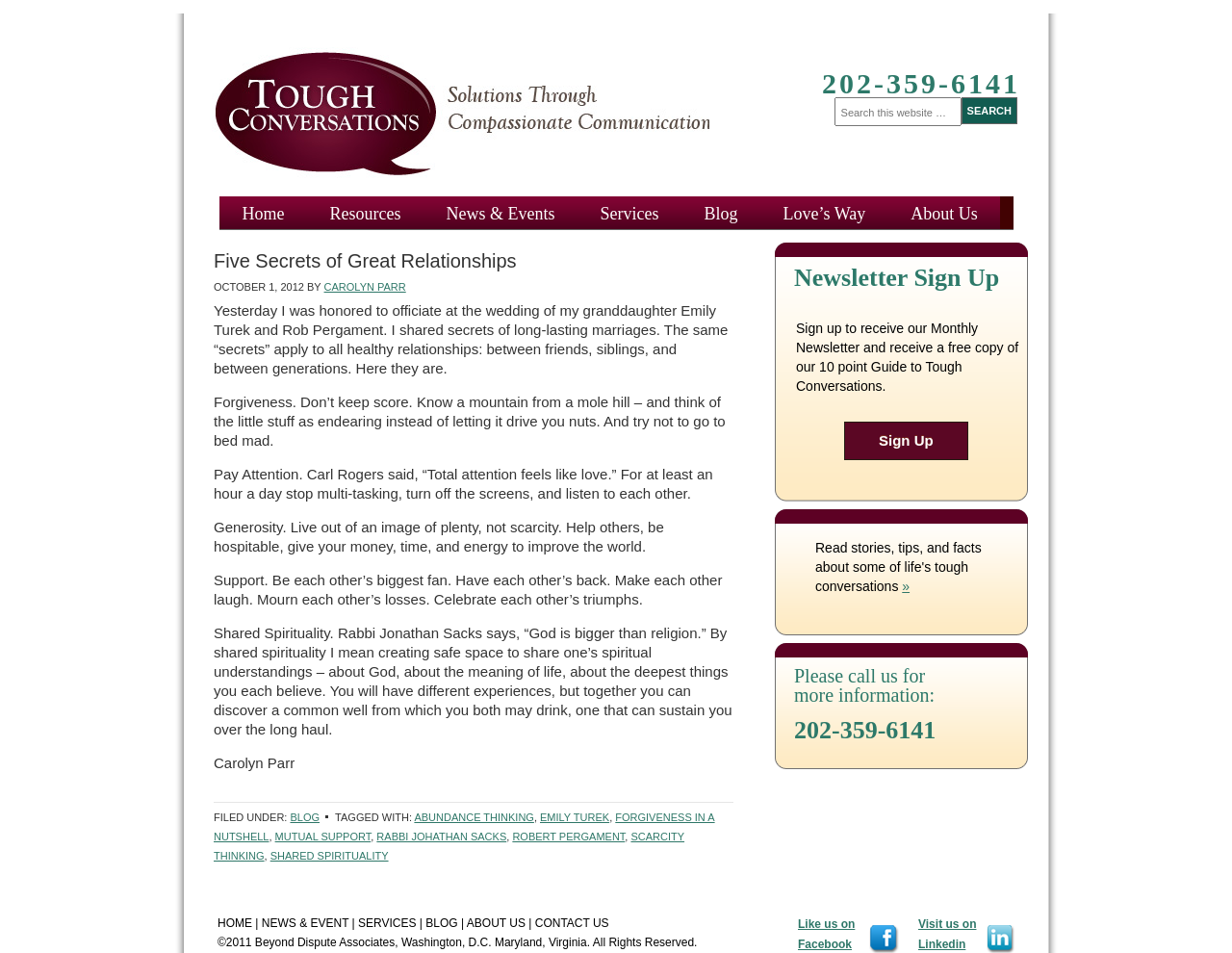Describe all the key features of the webpage in detail.

The webpage is about Robert Pergament, and it appears to be a personal or professional website. At the top, there is a heading with a phone number, "202-359-6141", and a search bar with a button labeled "Search". Below this, there is a navigation menu with links to various sections of the website, including "Home", "Resources", "News & Events", "Services", "Blog", "Love's Way", and "About Us".

The main content of the webpage is an article titled "Five Secrets of Great Relationships" by Carolyn Parr. The article is dated October 1, 2012, and it shares secrets of long-lasting marriages and healthy relationships. The secrets are listed as forgiveness, paying attention, generosity, support, and shared spirituality. Each secret is explained in a few sentences, and there are links to related topics at the bottom of the article.

To the right of the main content, there is a sidebar with a heading "Newsletter Sign Up" and a brief description of the newsletter. There is also a link to sign up for the newsletter. Below this, there are headings with links to read stories, tips, and facts about tough conversations, and to call for more information.

At the bottom of the webpage, there is a footer with links to various sections of the website, including "Home", "News & Event", "Services", "Blog", and "About Us". There are also links to social media platforms, Facebook and LinkedIn, and a copyright notice.